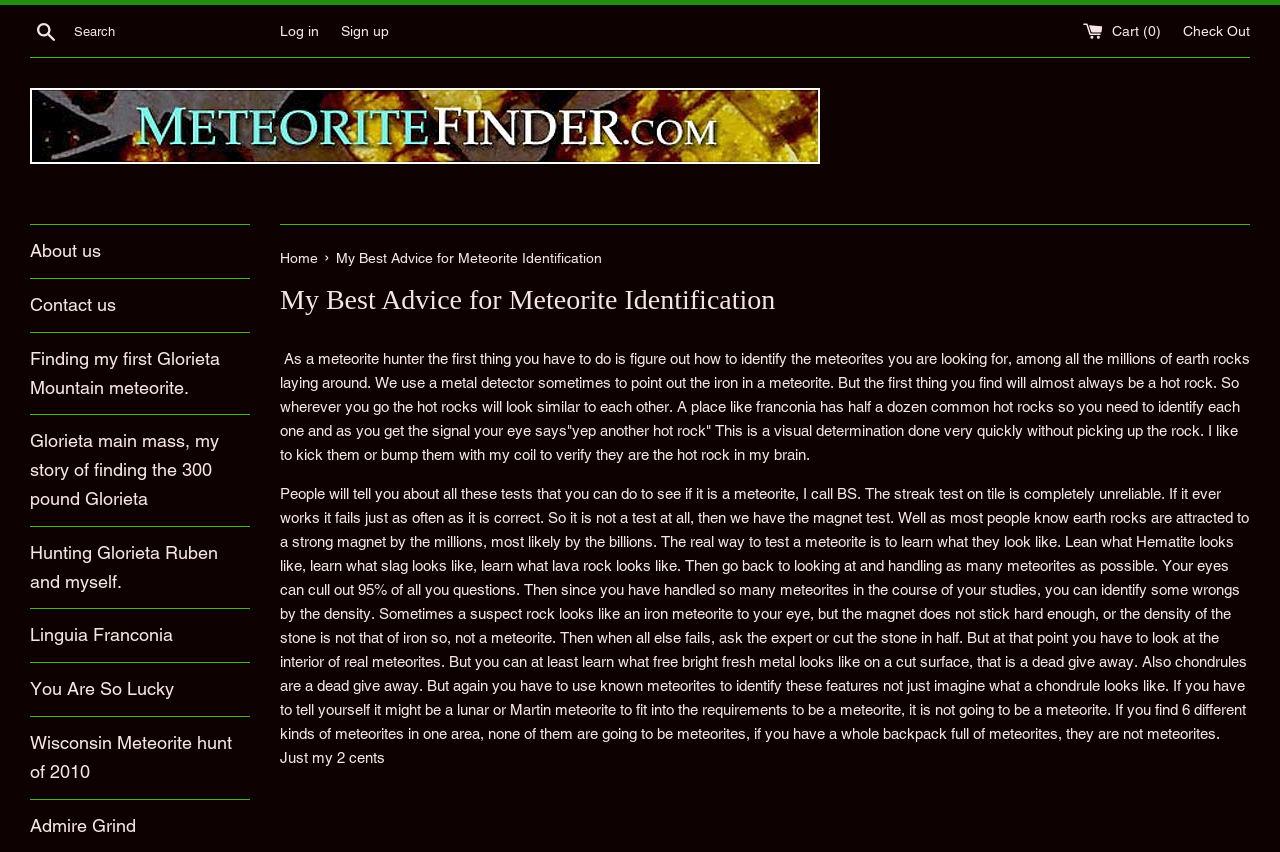Using the provided description: "parent_node: Search aria-label="Search" name="q" placeholder="Search"", find the bounding box coordinates of the corresponding UI element. The output should be four float numbers between 0 and 1, in the format [left, top, right, bottom].

[0.052, 0.016, 0.219, 0.059]